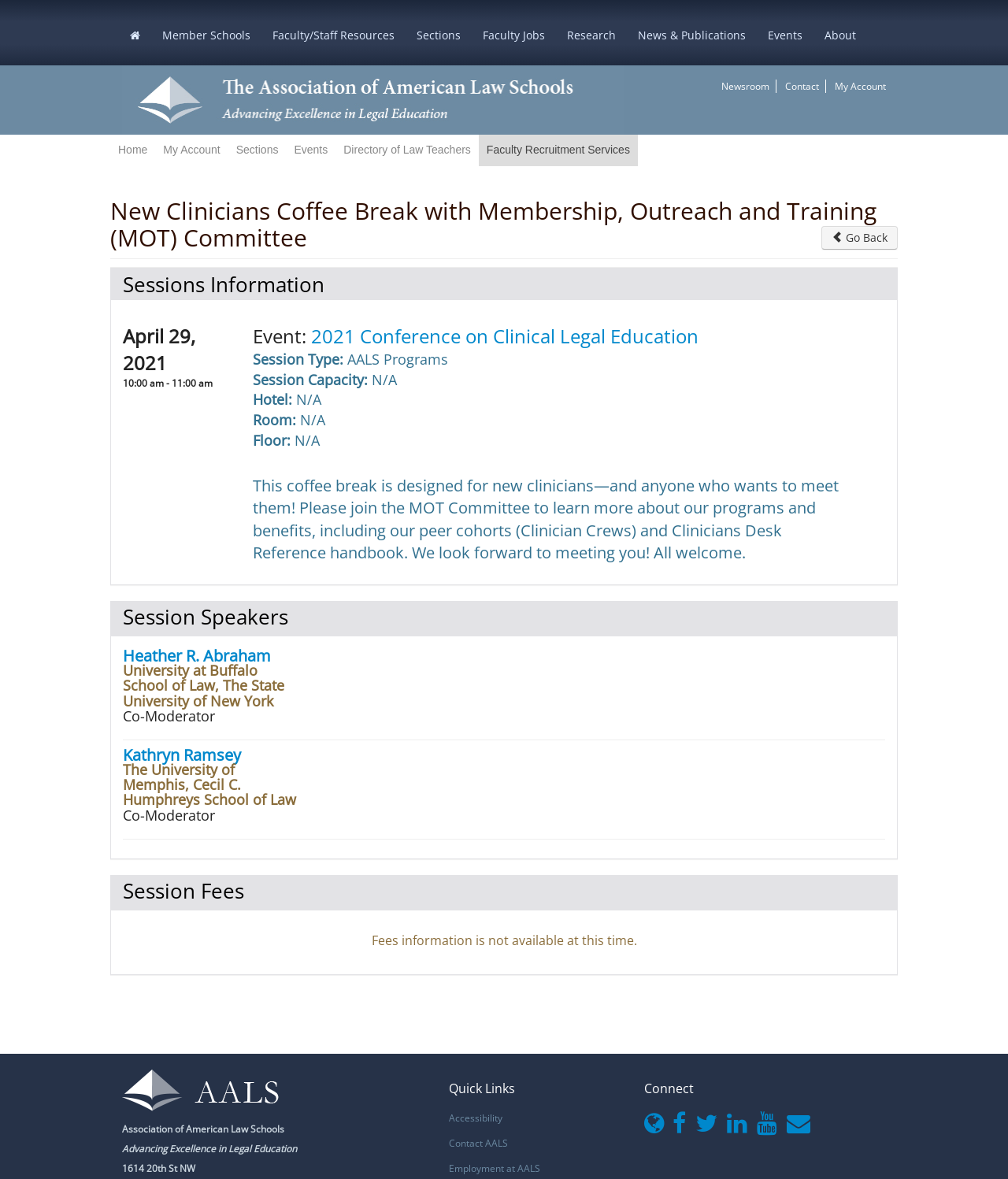Determine the bounding box coordinates of the clickable element to complete this instruction: "Go to Home page". Provide the coordinates in the format of four float numbers between 0 and 1, [left, top, right, bottom].

None